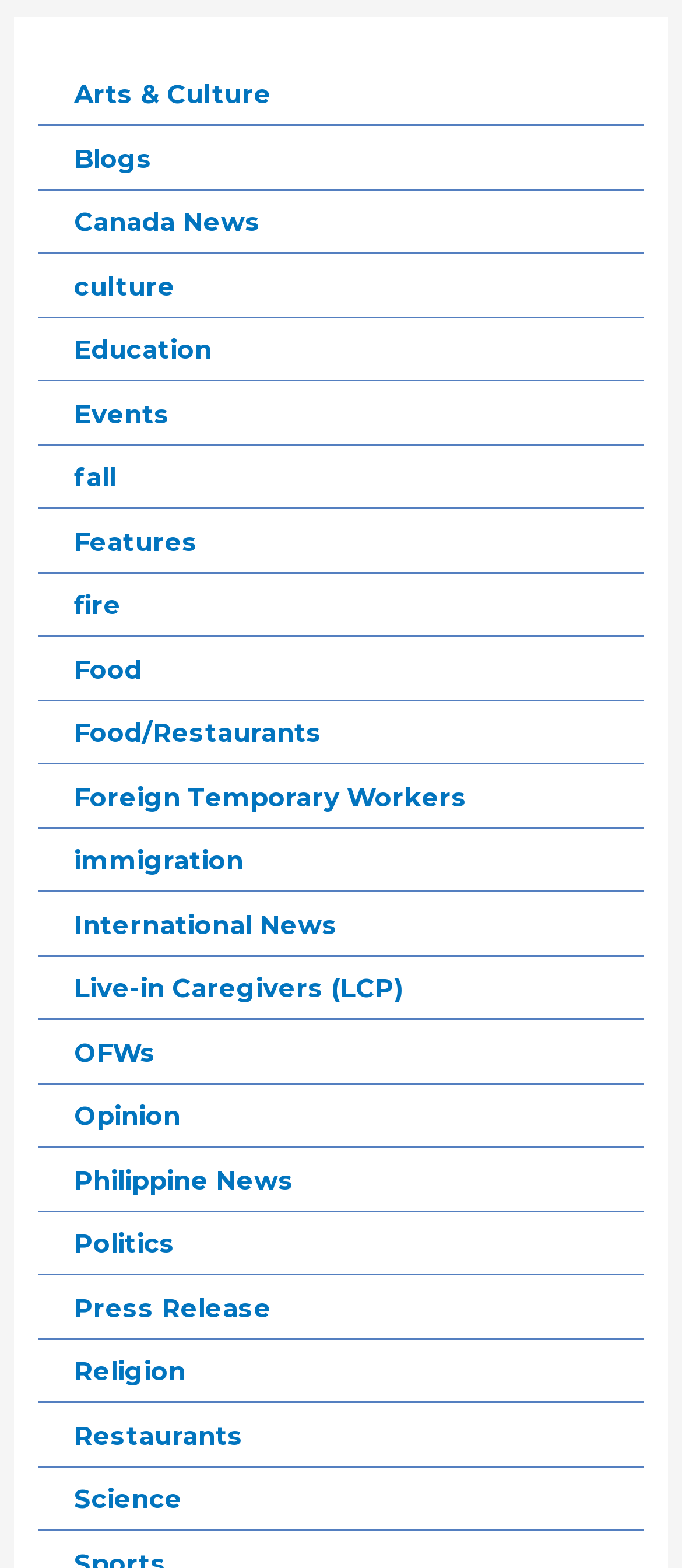Please pinpoint the bounding box coordinates for the region I should click to adhere to this instruction: "Explore Food/Restaurants".

[0.109, 0.458, 0.473, 0.478]